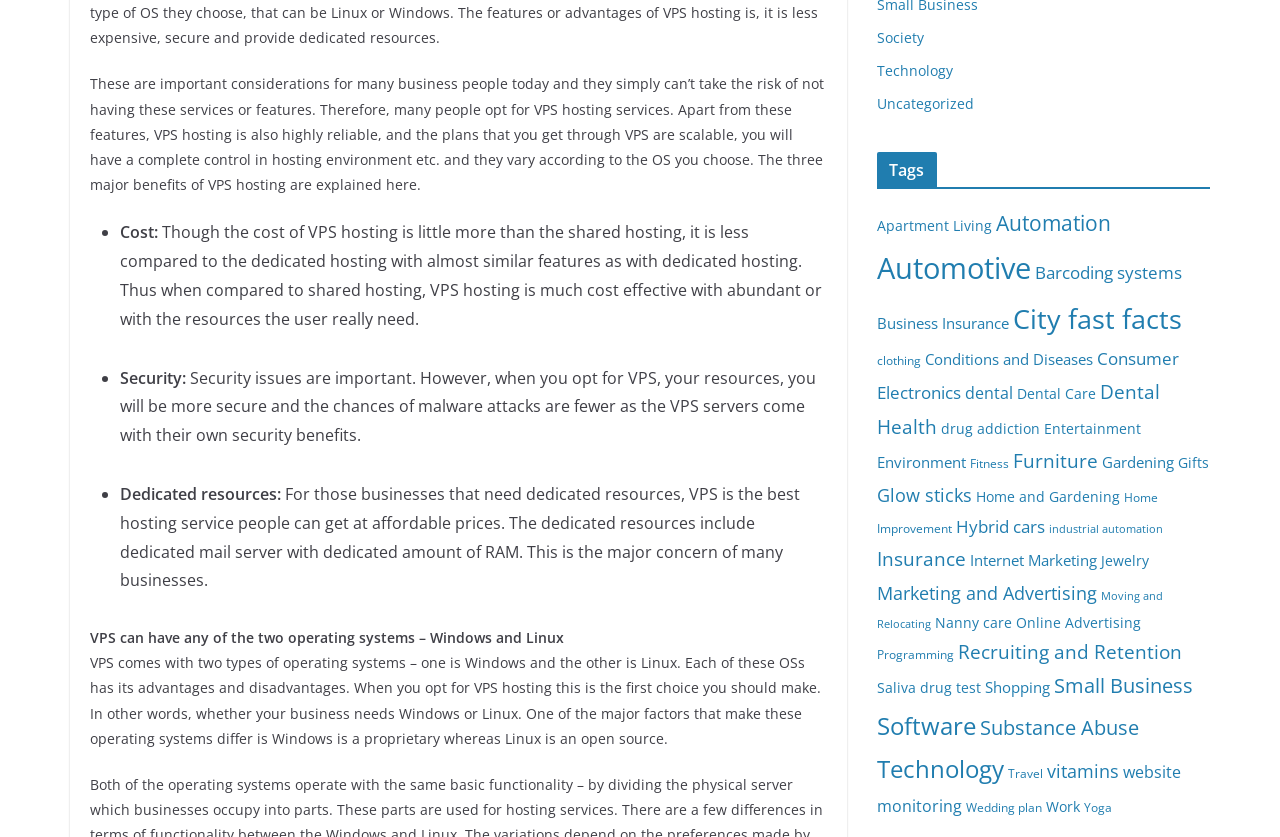Provide the bounding box for the UI element matching this description: "Conditions and Diseases".

[0.723, 0.416, 0.854, 0.442]